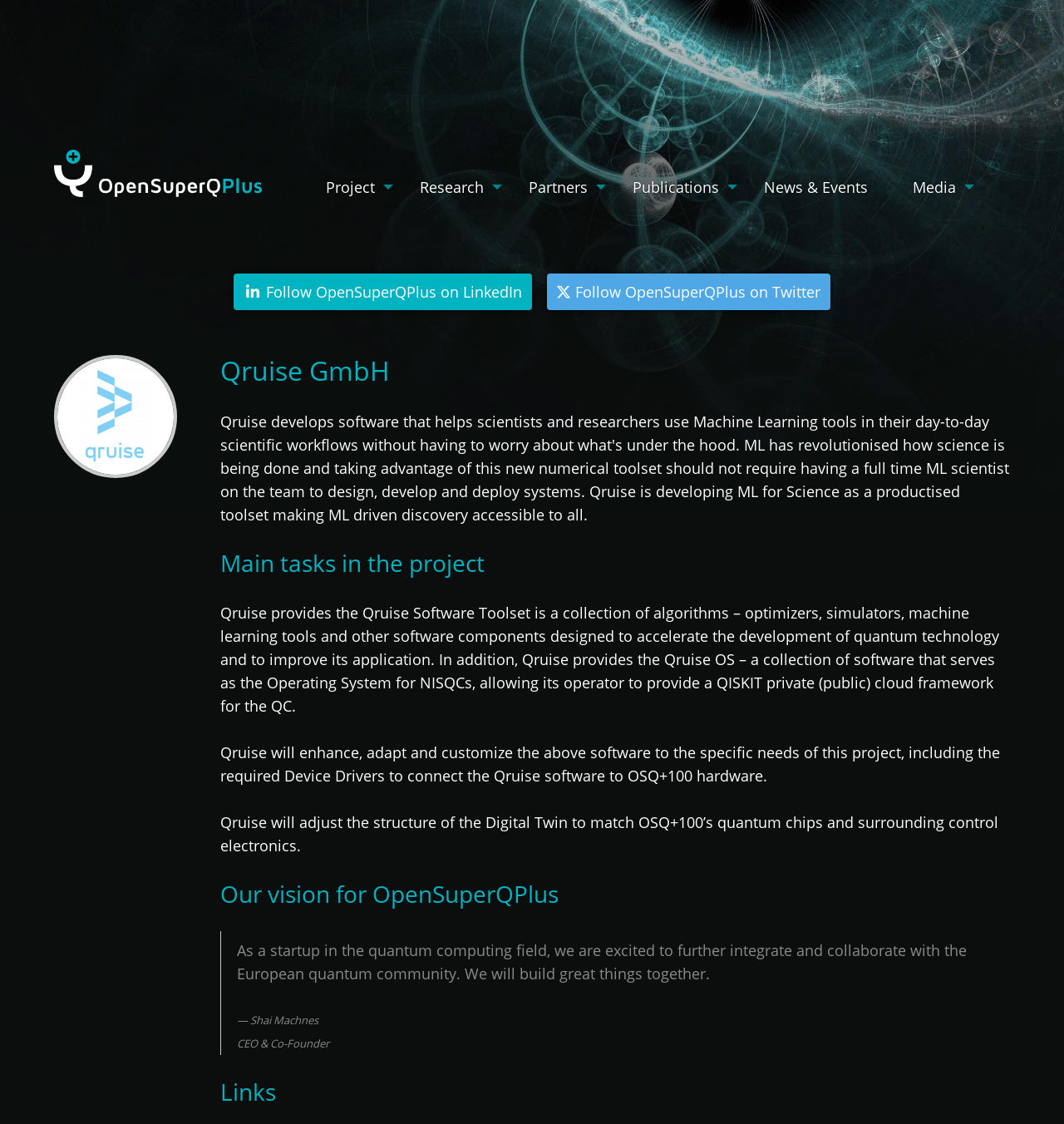What is the company name?
Look at the screenshot and respond with a single word or phrase.

Qruise GmbH